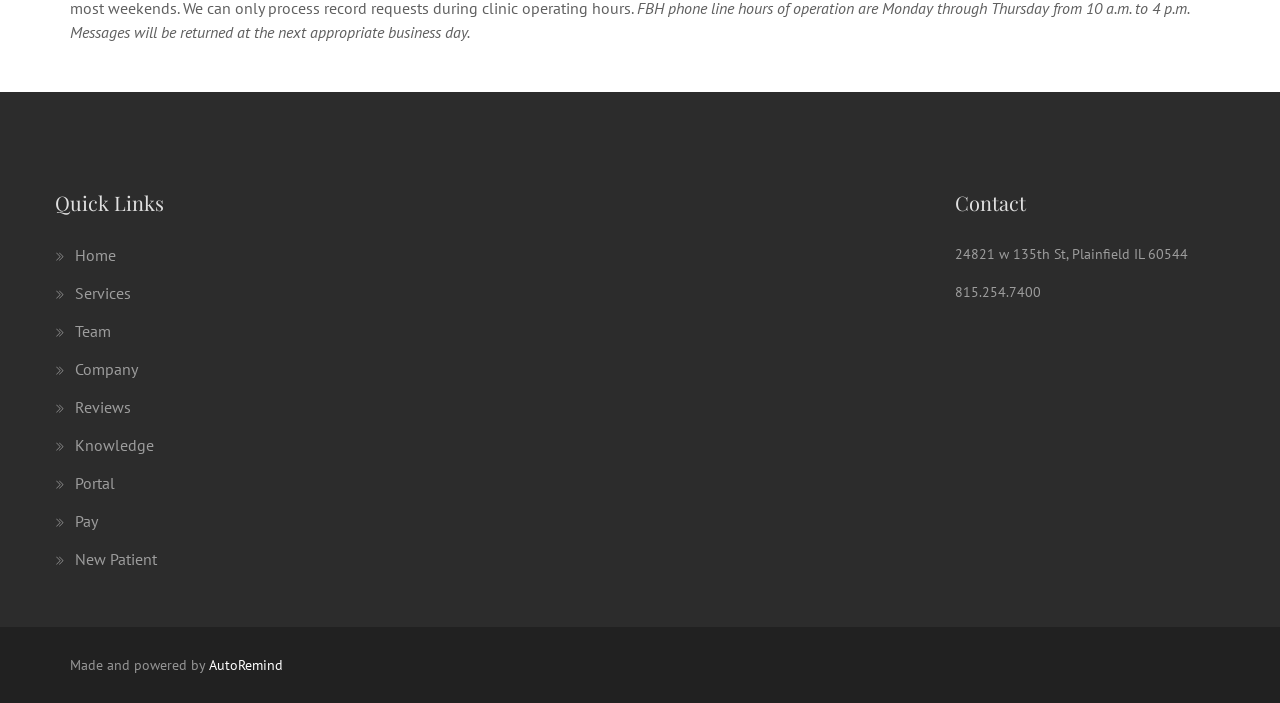What is the phone number of the company?
Give a one-word or short phrase answer based on the image.

815.254.7400